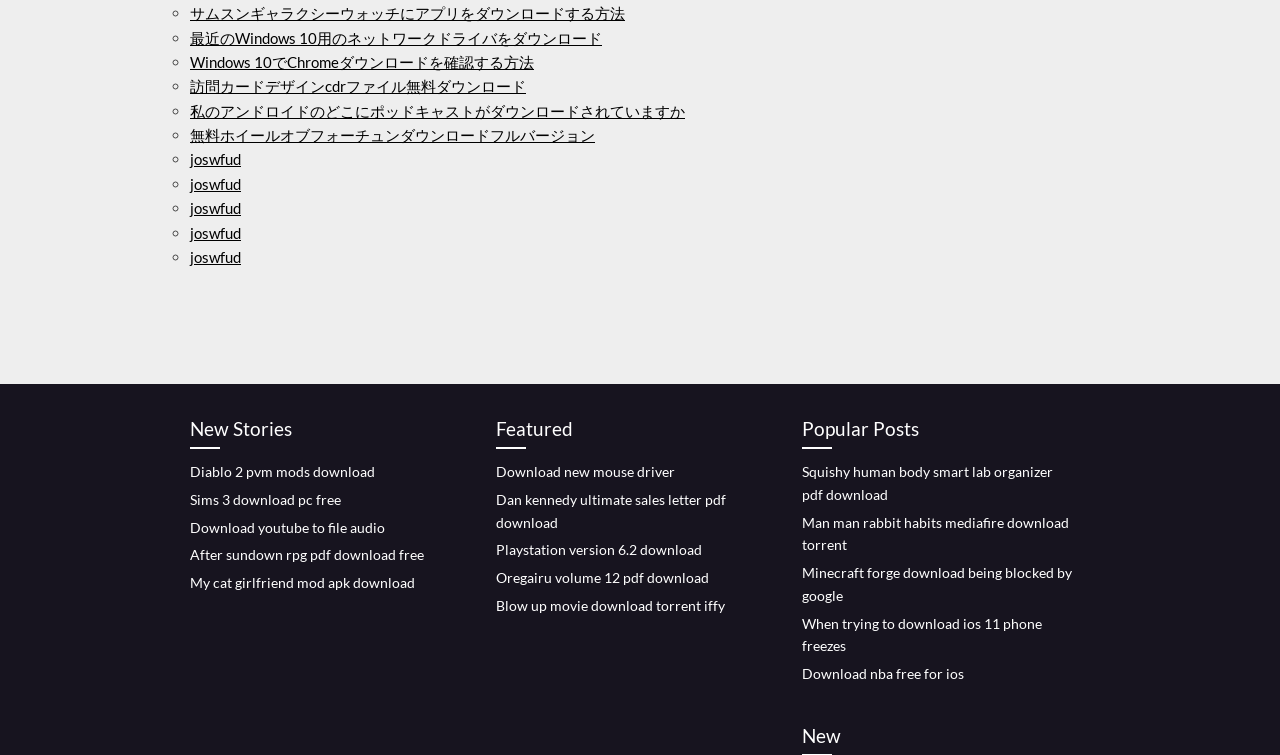Given the element description: "Windows 10でChromeダウンロードを確認する方法", predict the bounding box coordinates of this UI element. The coordinates must be four float numbers between 0 and 1, given as [left, top, right, bottom].

[0.148, 0.07, 0.417, 0.094]